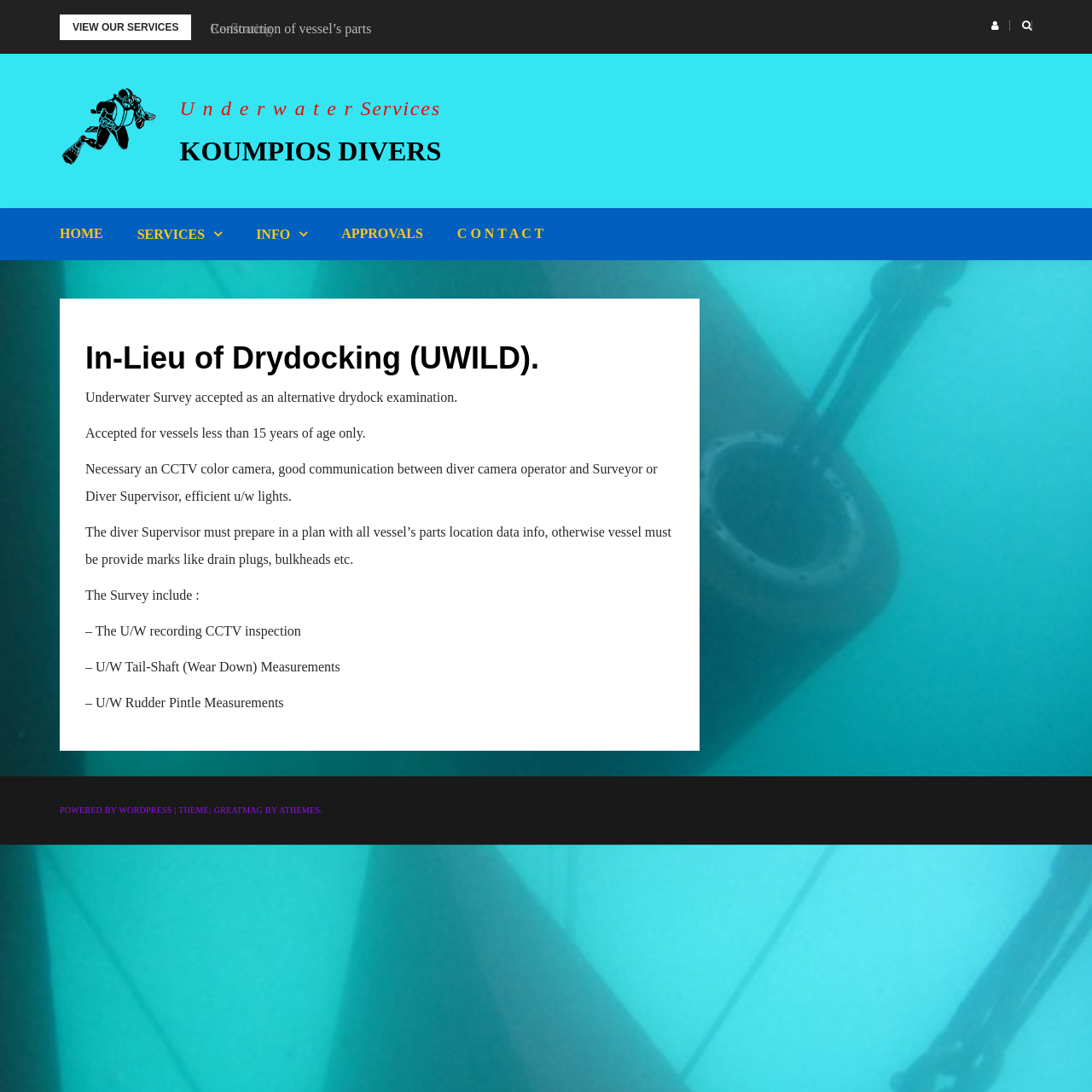Provide the bounding box coordinates, formatted as (top-left x, top-left y, bottom-right x, bottom-right y), with all values being floating point numbers between 0 and 1. Identify the bounding box of the UI element that matches the description: KOUMPIOS DIVERS

[0.164, 0.124, 0.404, 0.153]